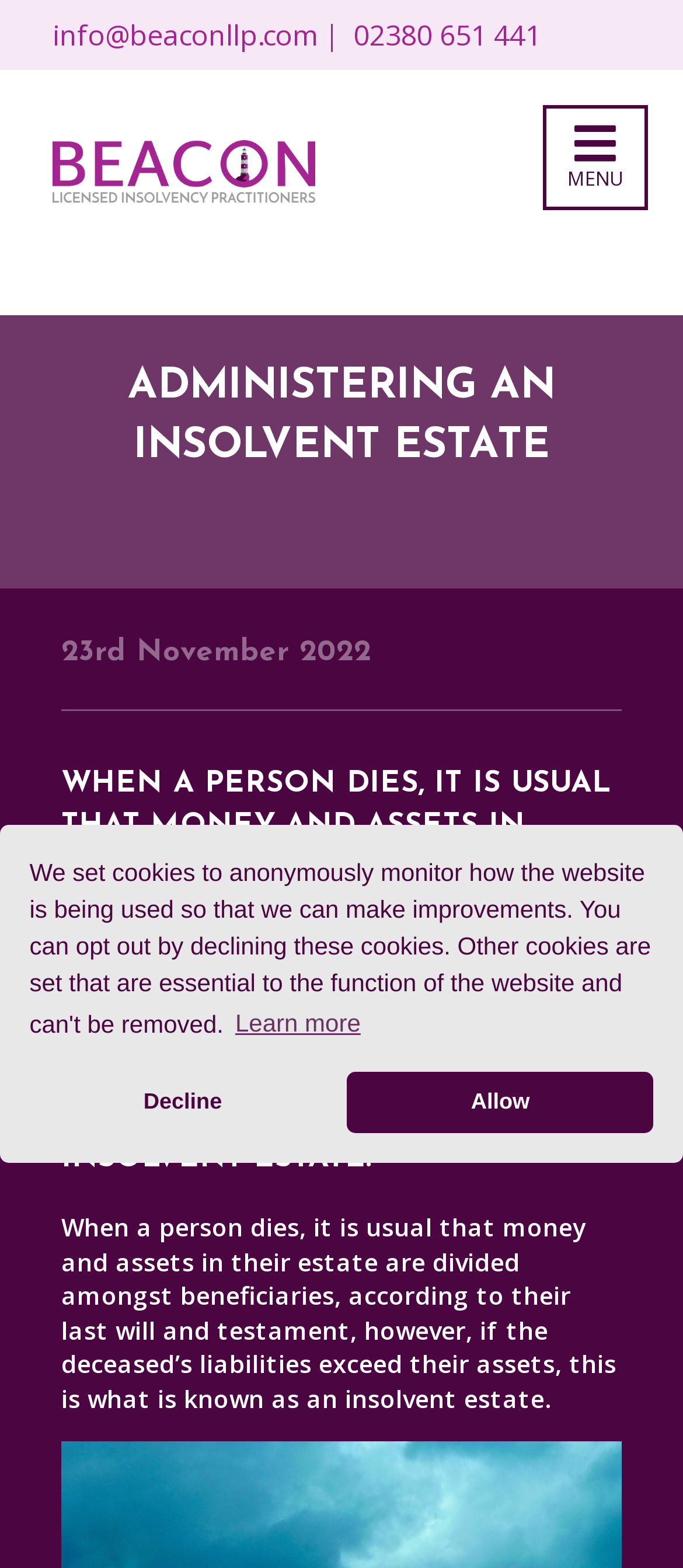Determine the main heading of the webpage and generate its text.

ADMINISTERING AN INSOLVENT ESTATE